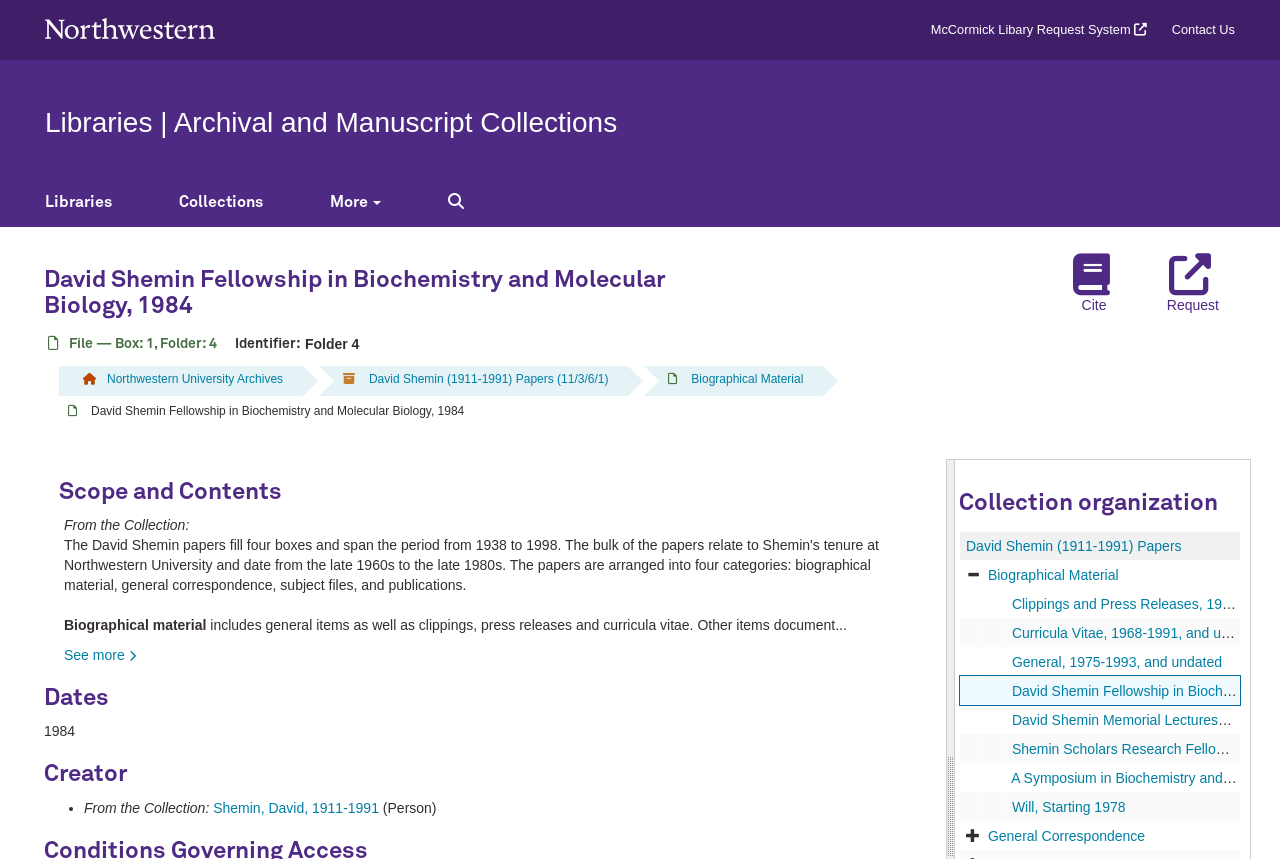Please mark the bounding box coordinates of the area that should be clicked to carry out the instruction: "Search all Archival and Manuscript Collections".

[0.338, 0.206, 0.4, 0.264]